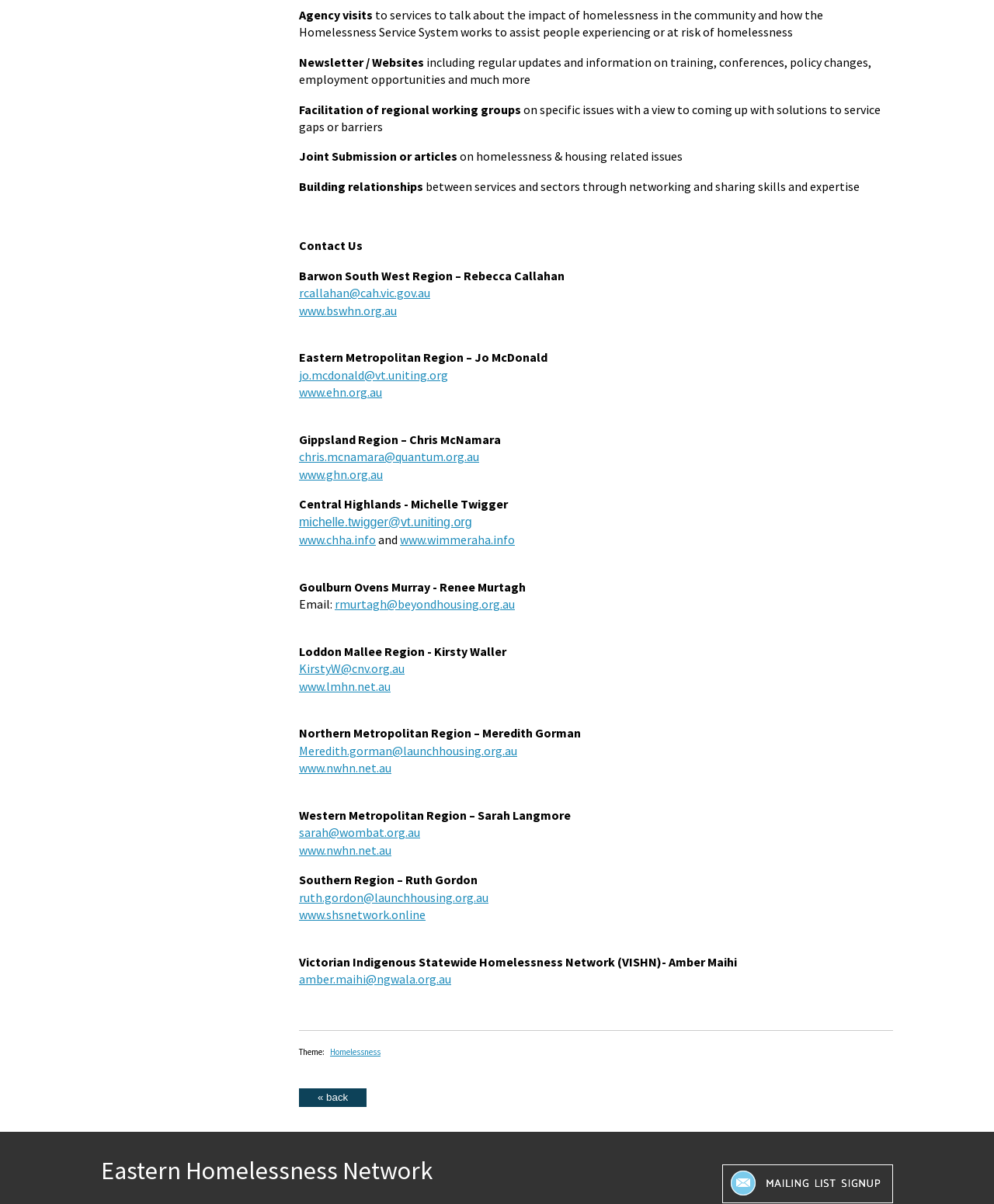What is the purpose of regional working groups?
Based on the image, give a concise answer in the form of a single word or short phrase.

Find solutions to service gaps